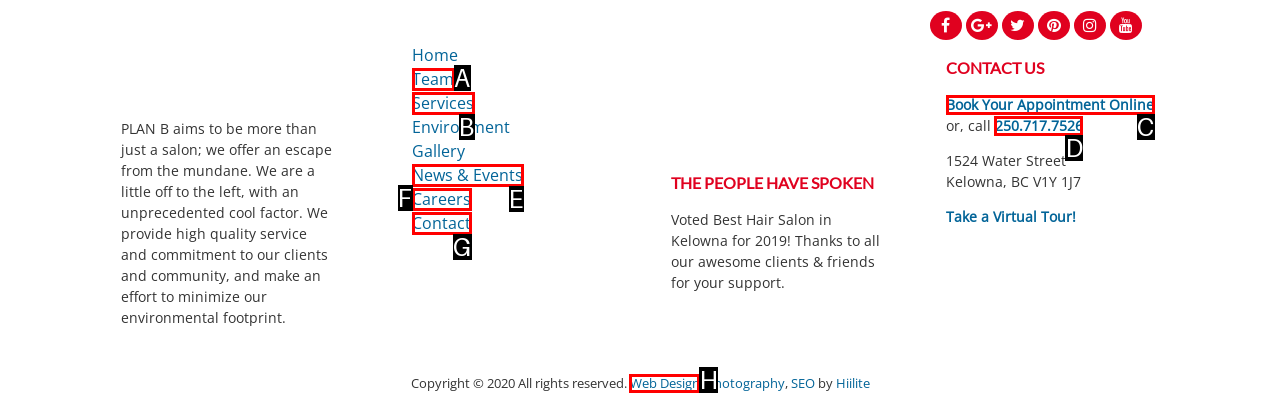Choose the letter of the option you need to click to Follow us on LinkedIn. Answer with the letter only.

None